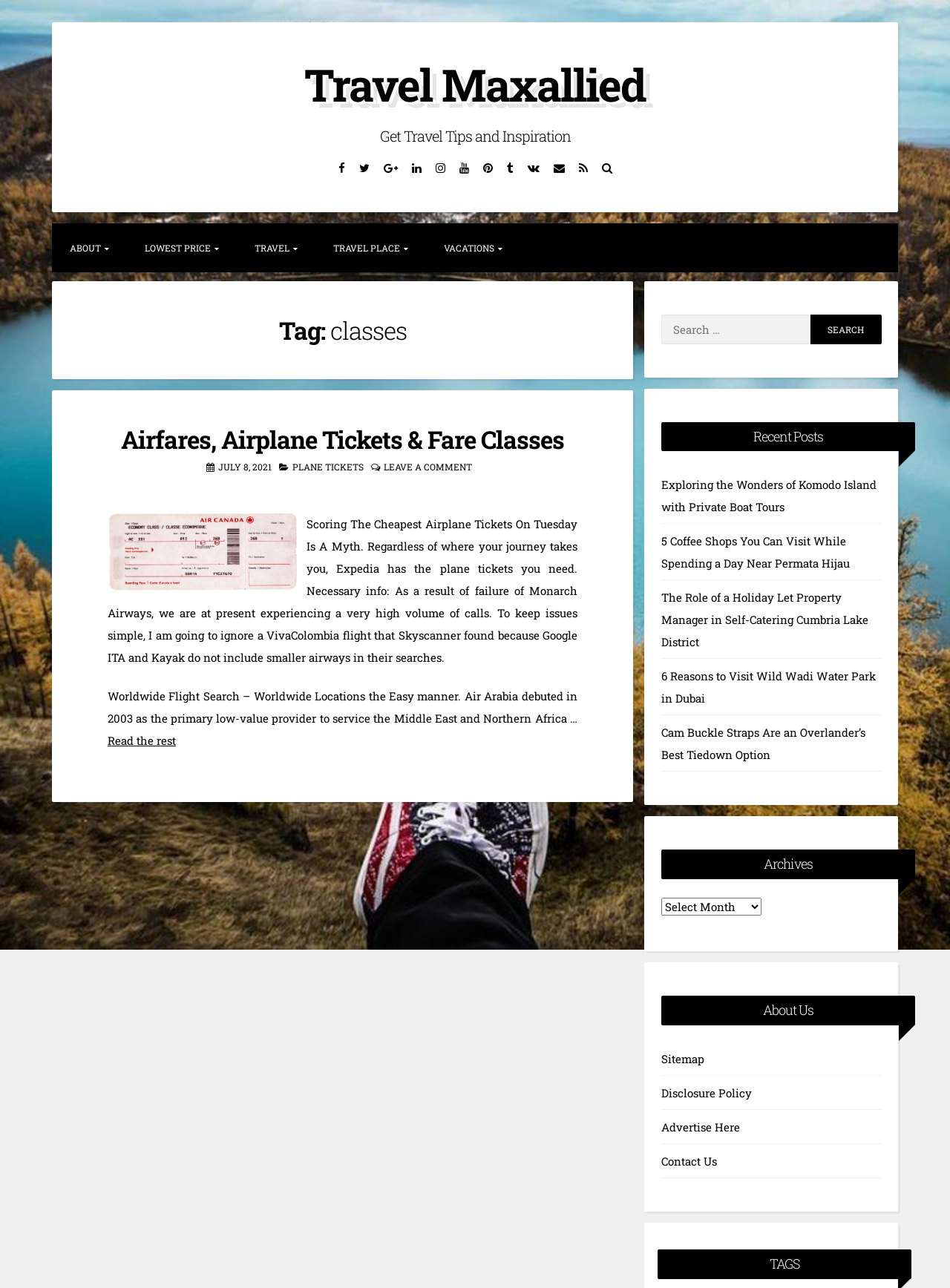Using the provided description: "Local History", find the bounding box coordinates of the corresponding UI element. The output should be four float numbers between 0 and 1, in the format [left, top, right, bottom].

None